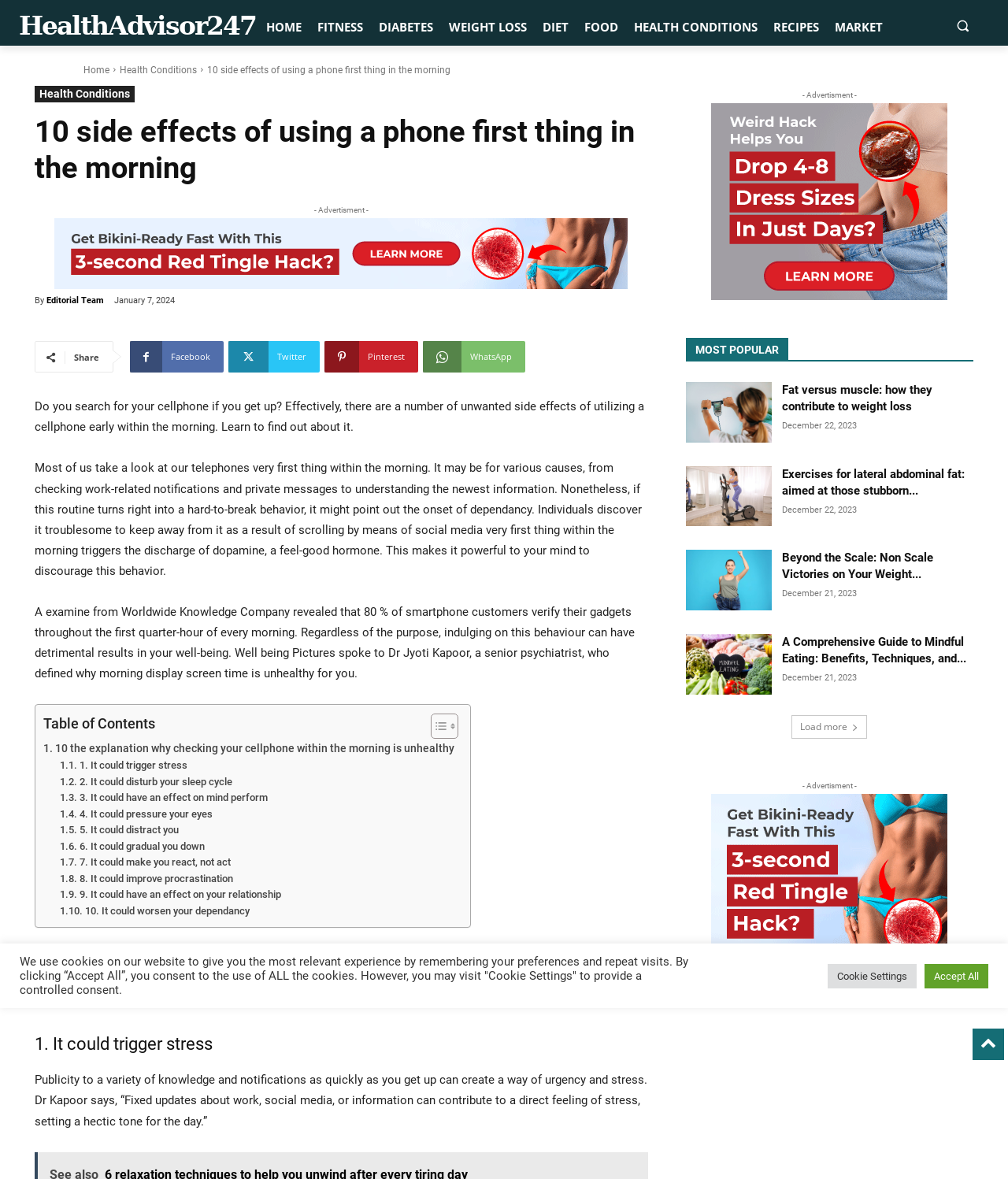What is the topic of the article?
Based on the image content, provide your answer in one word or a short phrase.

Phone usage in the morning